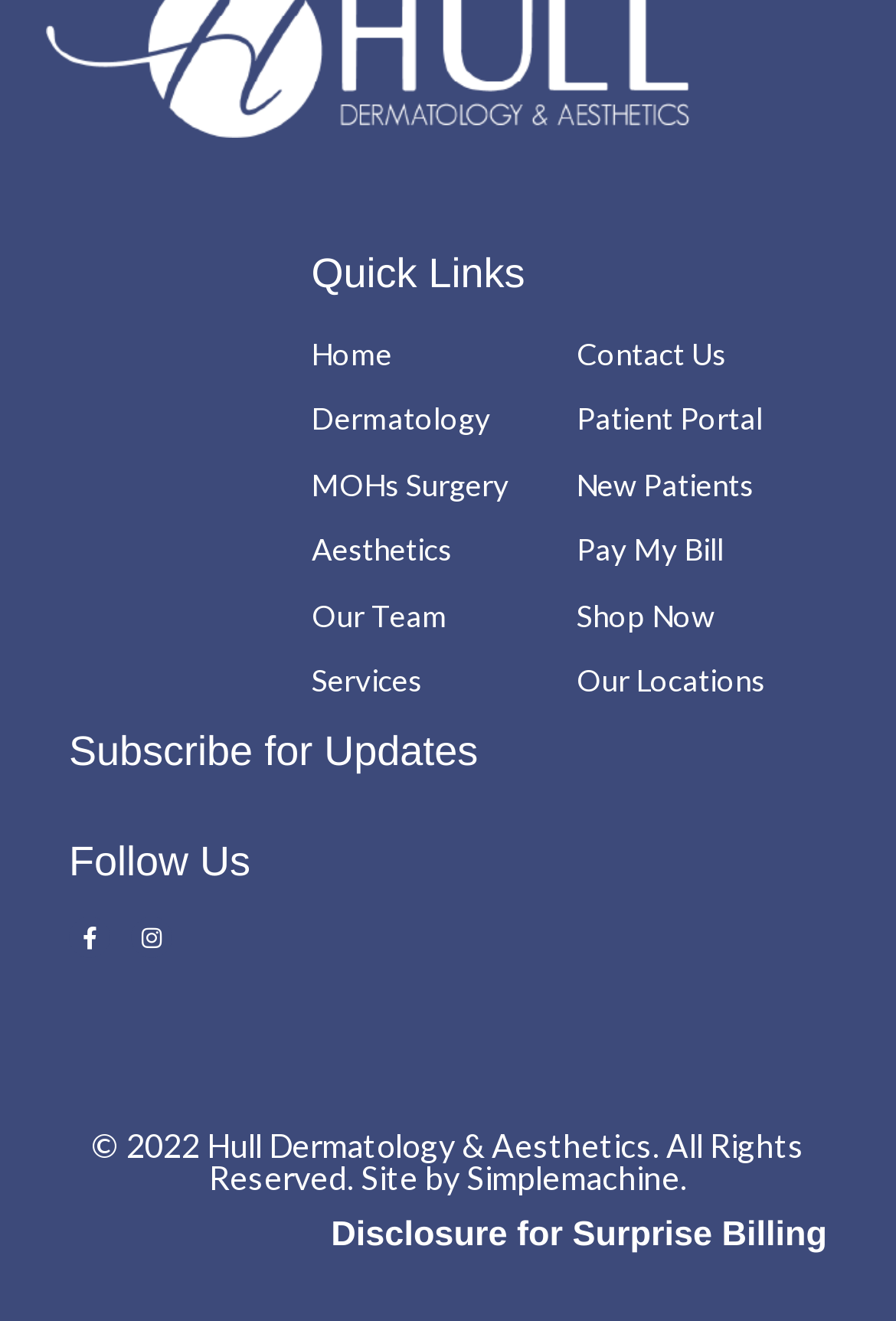Highlight the bounding box coordinates of the element that should be clicked to carry out the following instruction: "Read about Living". The coordinates must be given as four float numbers ranging from 0 to 1, i.e., [left, top, right, bottom].

None